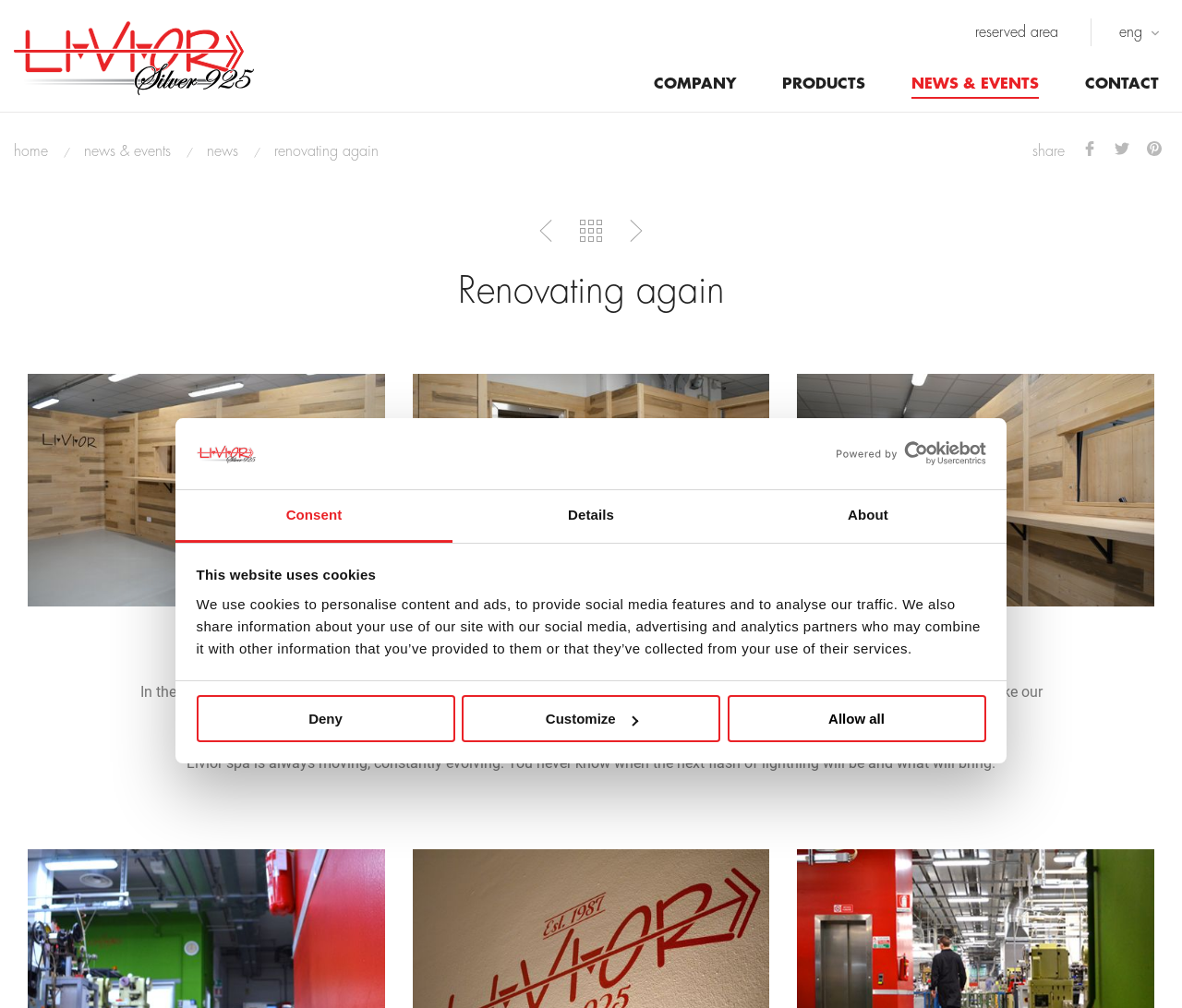Given the element description Allow all, predict the bounding box coordinates for the UI element in the webpage screenshot. The format should be (top-left x, top-left y, bottom-right x, bottom-right y), and the values should be between 0 and 1.

[0.615, 0.69, 0.834, 0.737]